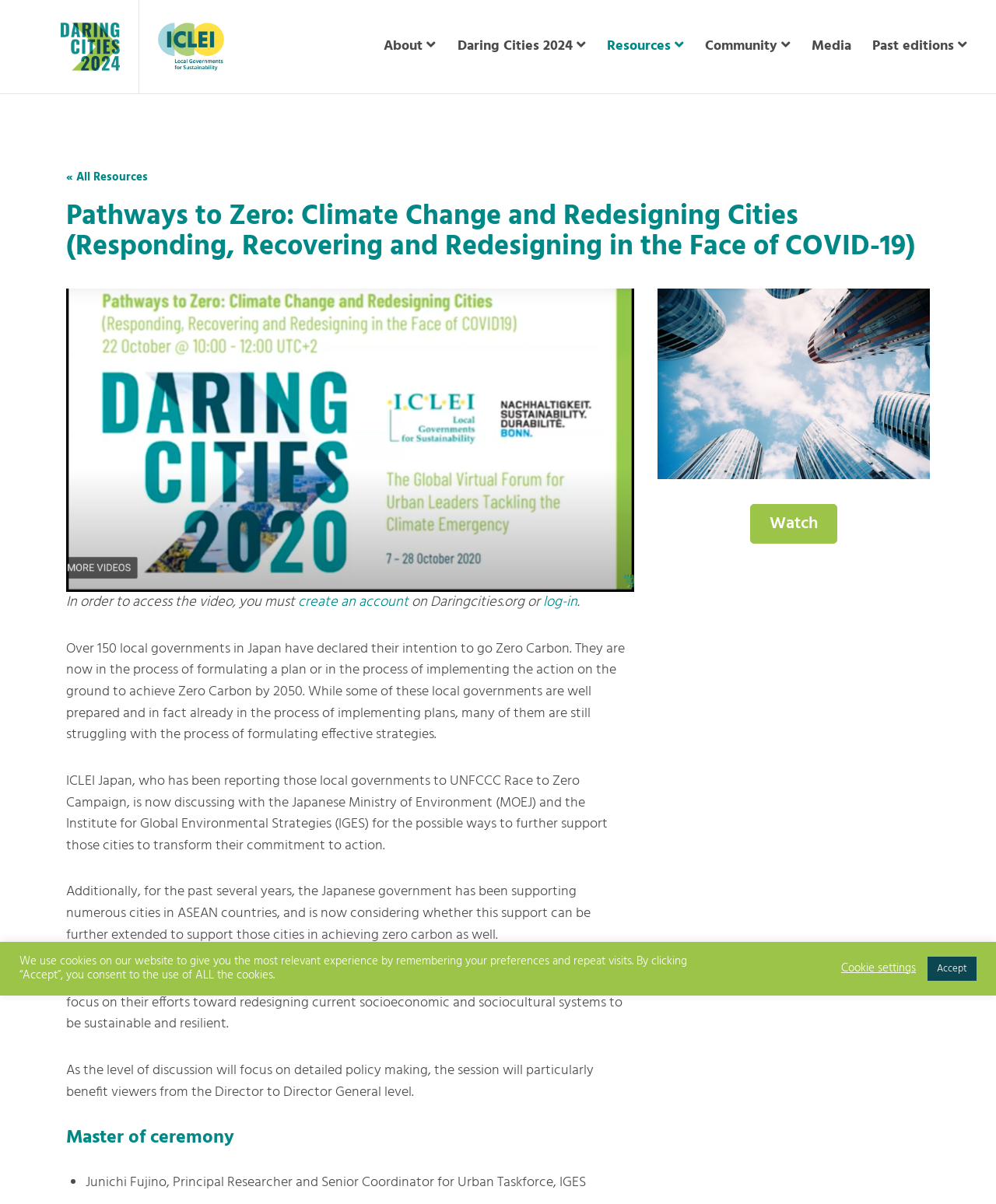Locate the bounding box of the UI element described by: "About" in the given webpage screenshot.

[0.375, 0.025, 0.448, 0.053]